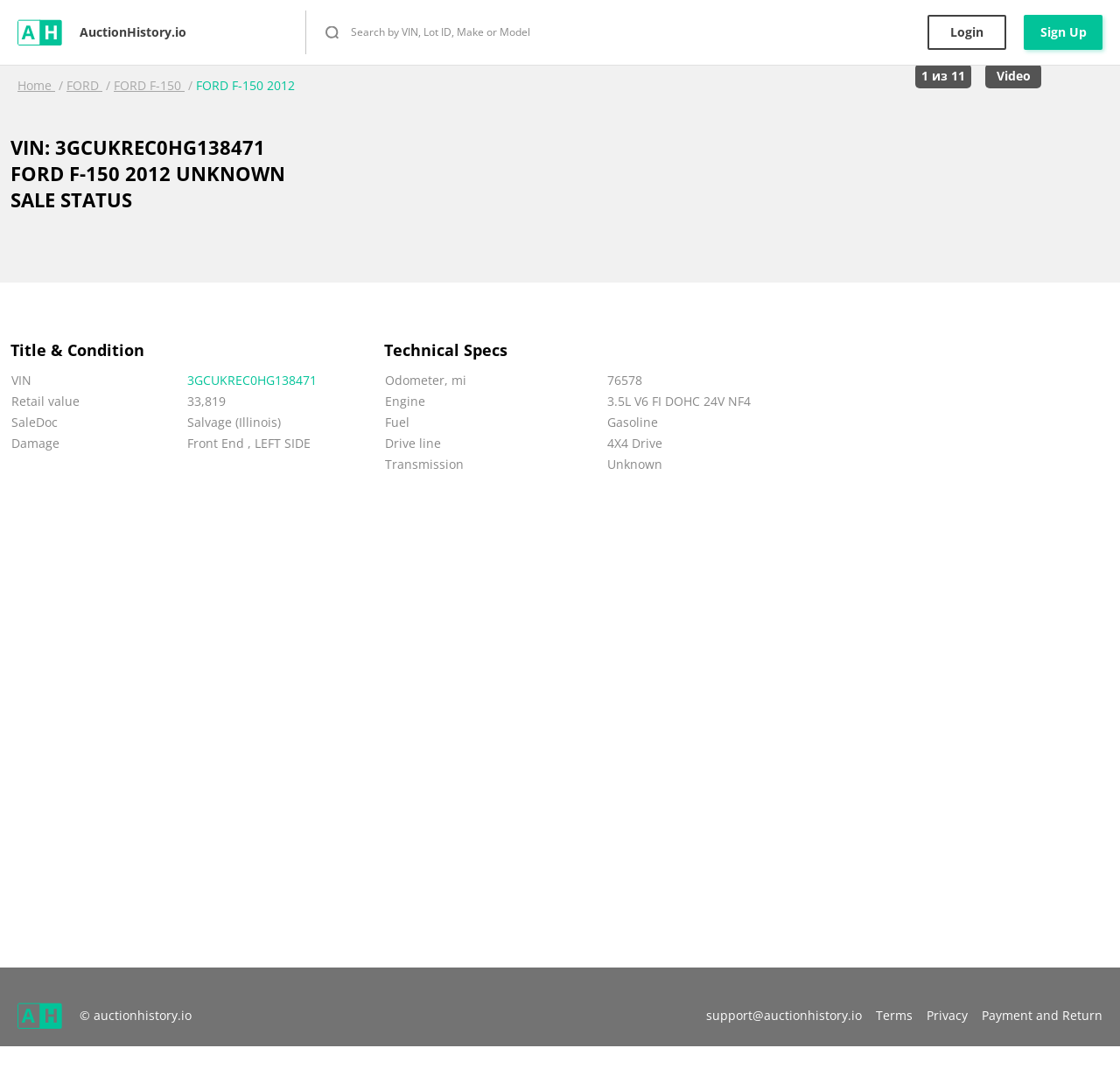Locate the bounding box coordinates of the element that should be clicked to execute the following instruction: "Search for a vehicle".

[0.312, 0.021, 0.812, 0.039]